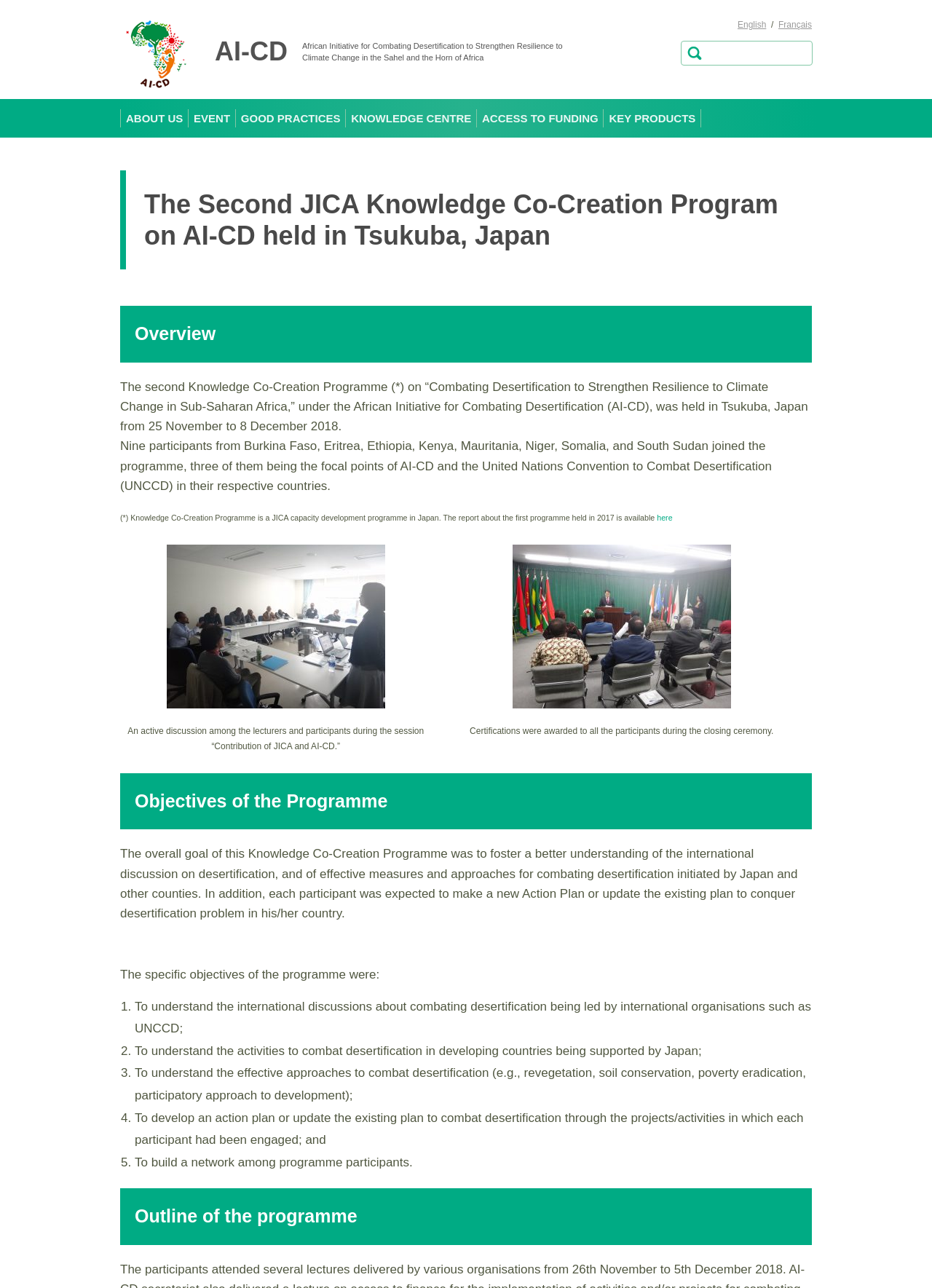What is the name of the initiative mentioned in the webpage?
Please give a detailed and elaborate answer to the question based on the image.

I found the answer by reading the heading 'AI-CD African Initiative for Combating Desertification to Strengthen Resilience to Climate Change in the Sahel and the Horn of Africa'.